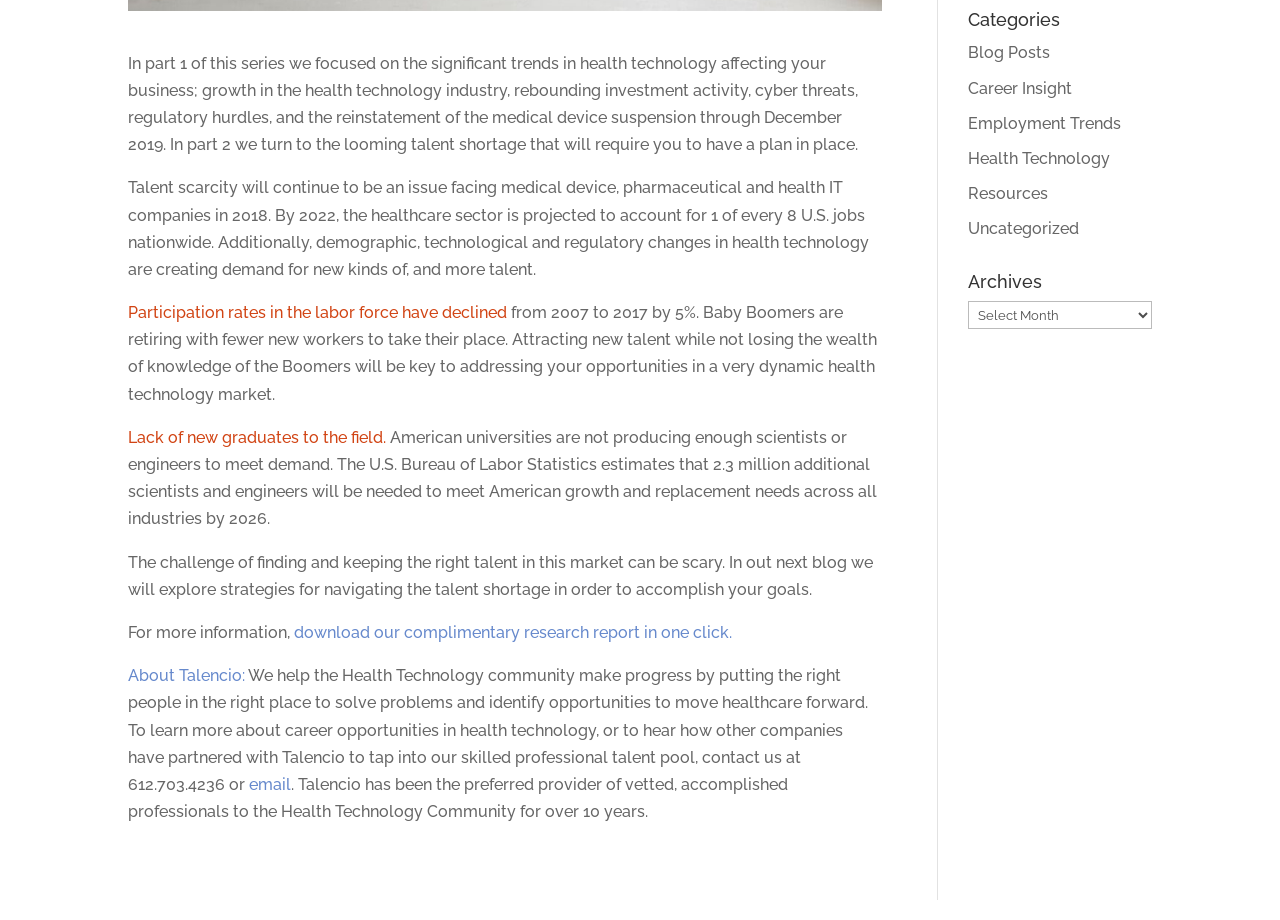Please find the bounding box for the following UI element description. Provide the coordinates in (top-left x, top-left y, bottom-right x, bottom-right y) format, with values between 0 and 1: Resources

[0.756, 0.2, 0.819, 0.221]